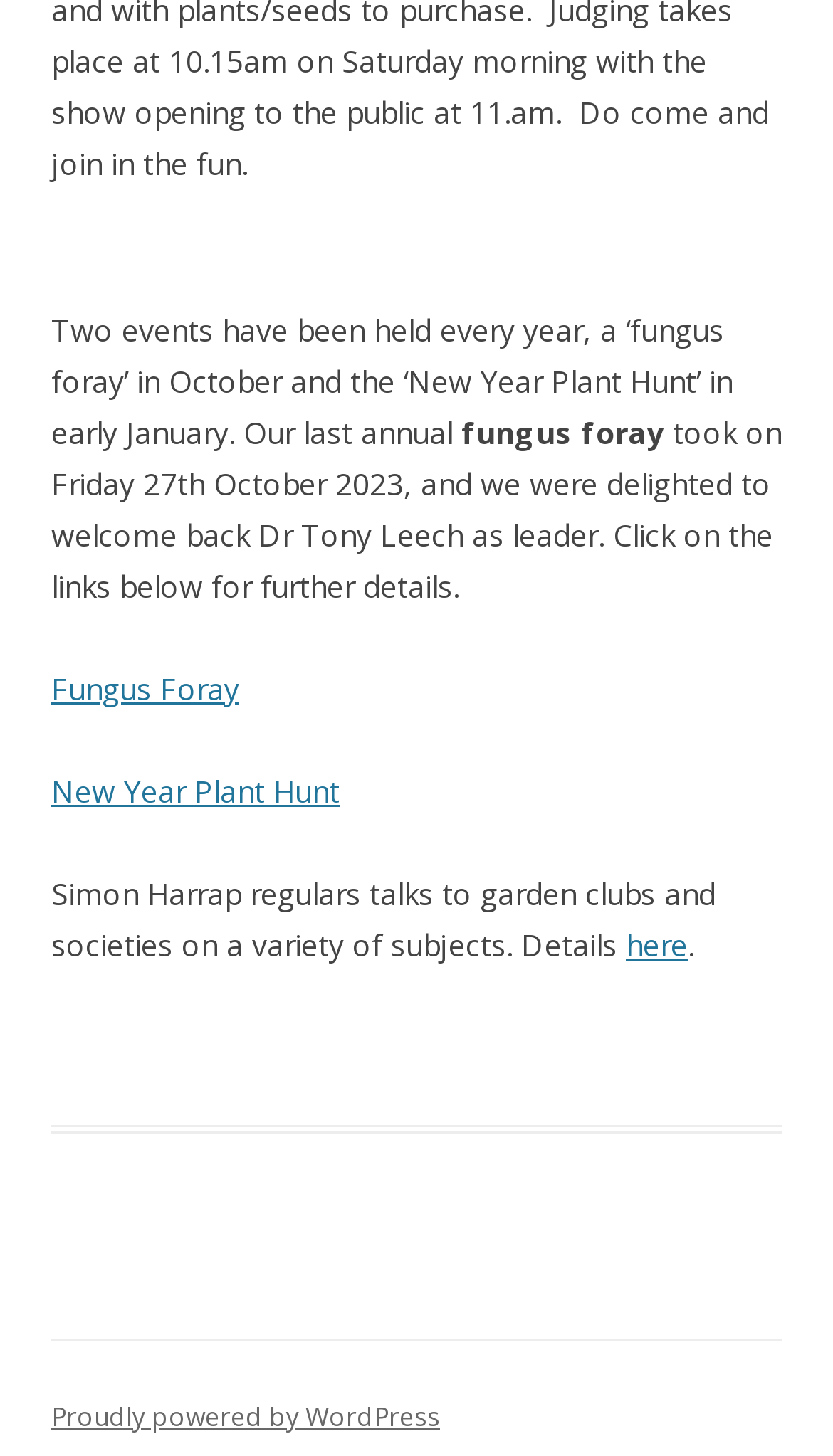From the image, can you give a detailed response to the question below:
How many events are held every year?

According to the text, 'Two events have been held every year, a ‘fungus foray’ in October and the ‘New Year Plant Hunt’ in early January.'